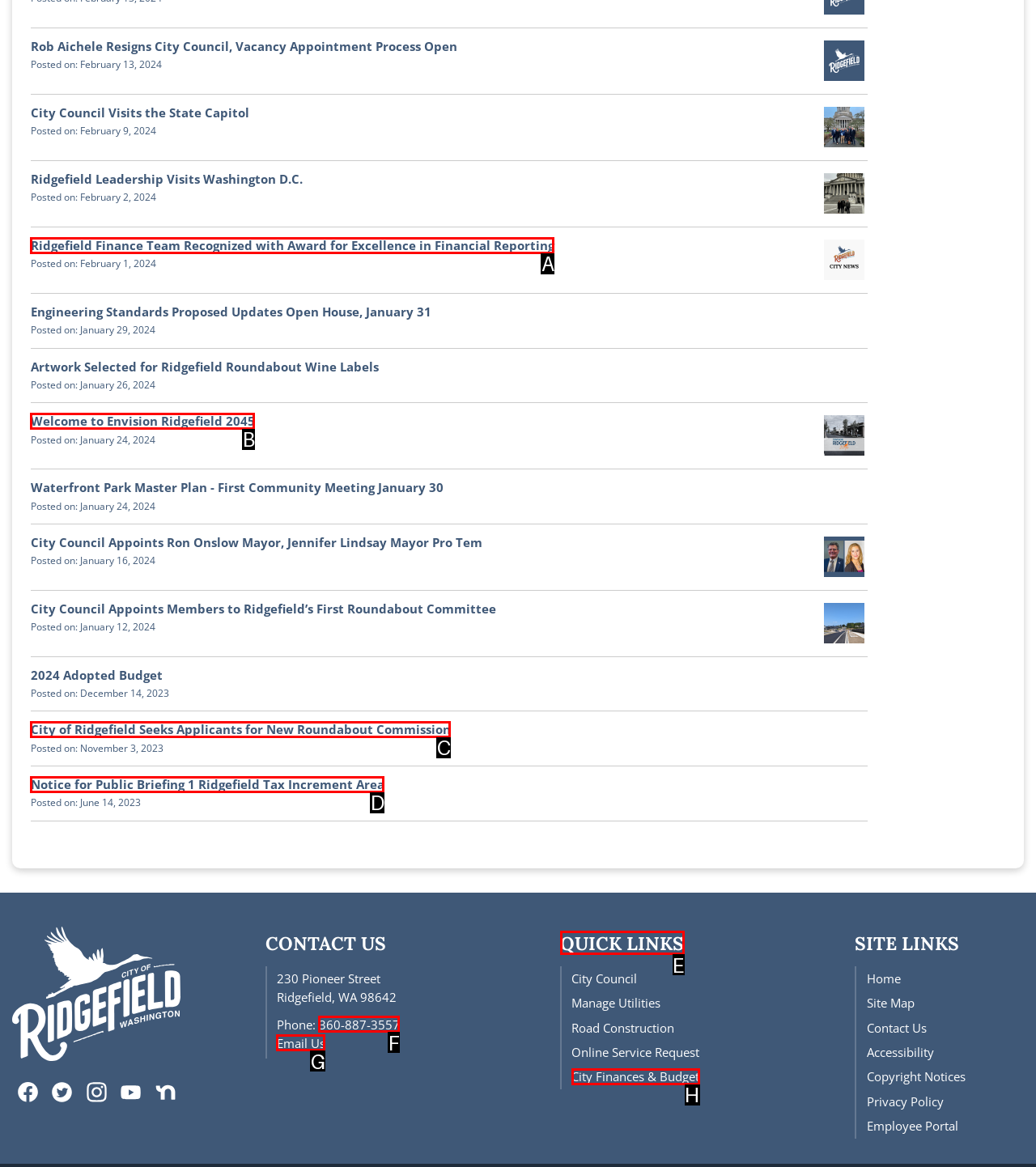Tell me which one HTML element best matches the description: City Finances & Budget Answer with the option's letter from the given choices directly.

H